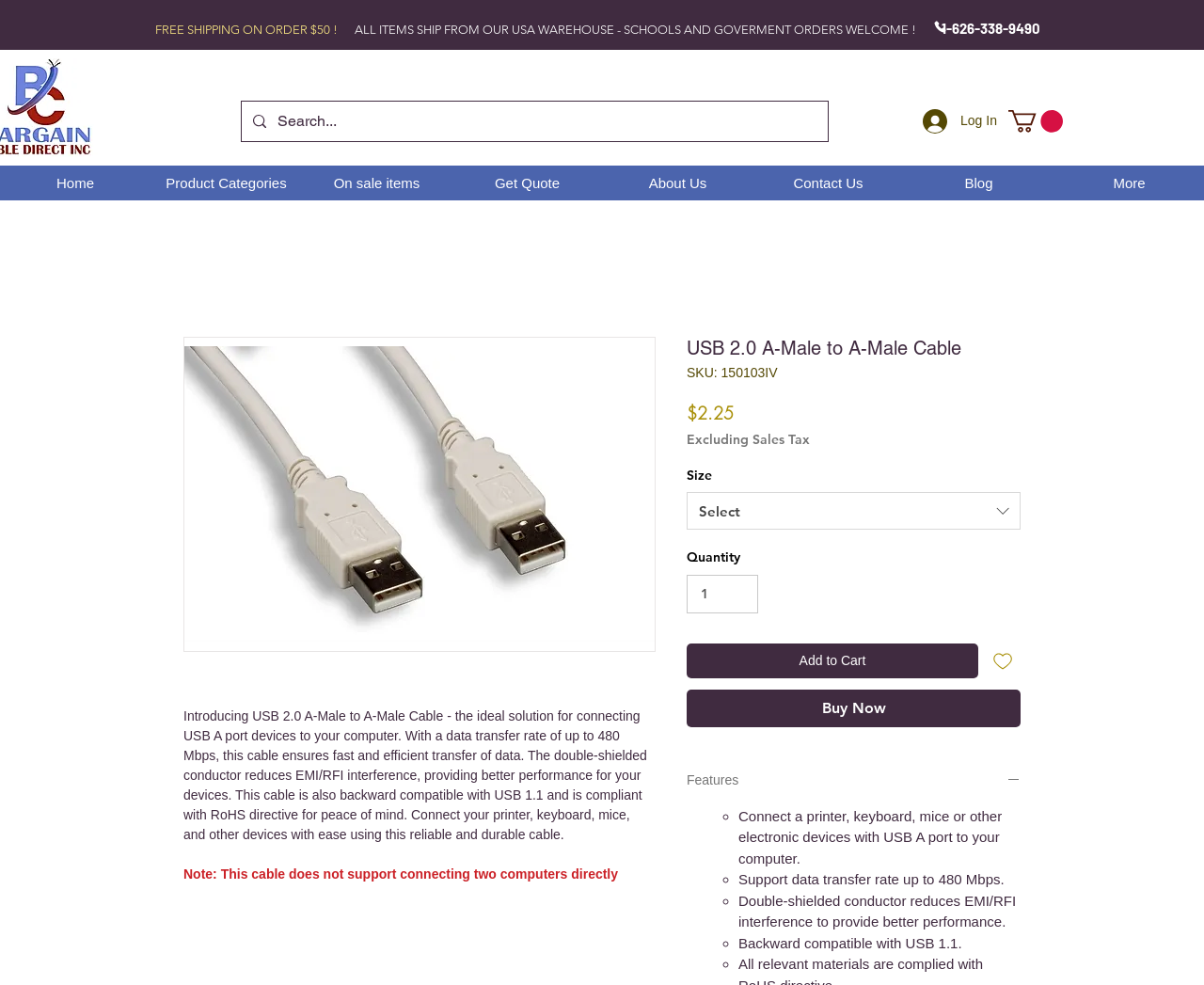Please provide the bounding box coordinates for the element that needs to be clicked to perform the following instruction: "View product features". The coordinates should be given as four float numbers between 0 and 1, i.e., [left, top, right, bottom].

[0.57, 0.784, 0.848, 0.802]